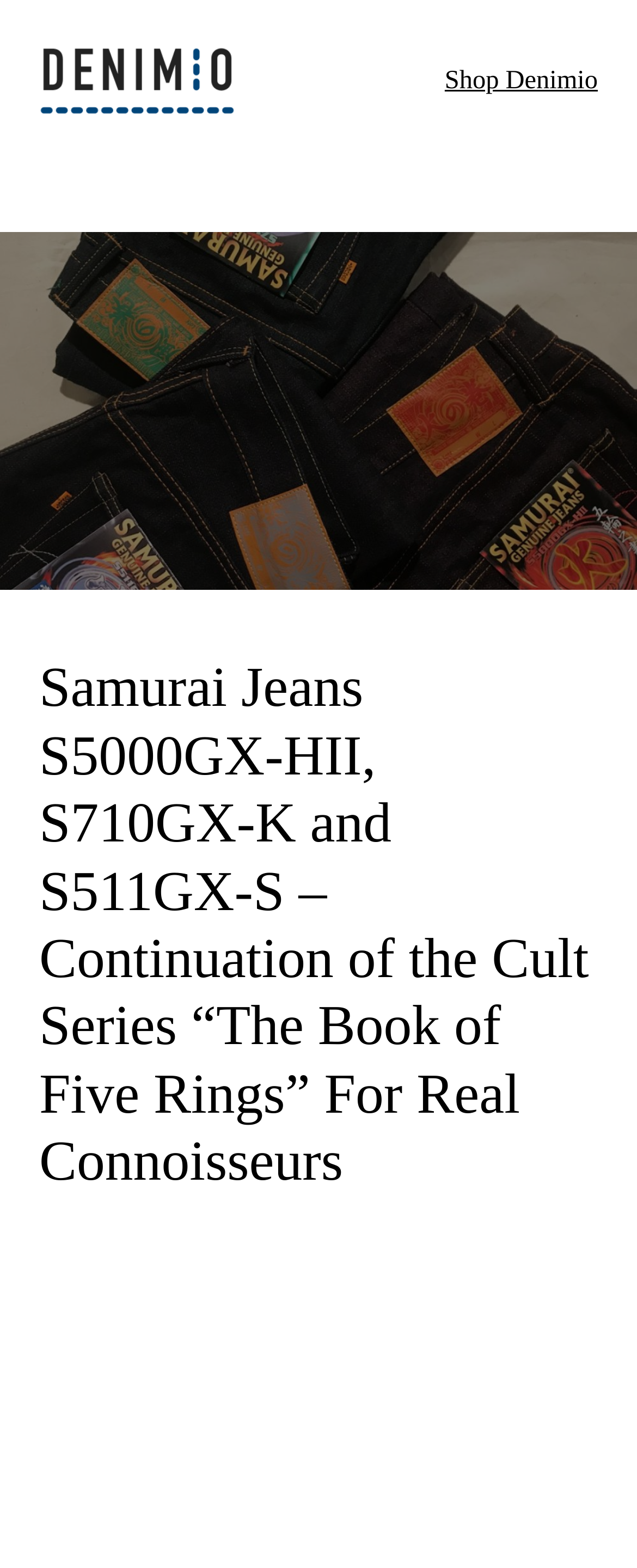Given the element description, predict the bounding box coordinates in the format (top-left x, top-left y, bottom-right x, bottom-right y). Make sure all values are between 0 and 1. Here is the element description: alt="Denimio Blog"

[0.062, 0.03, 0.369, 0.073]